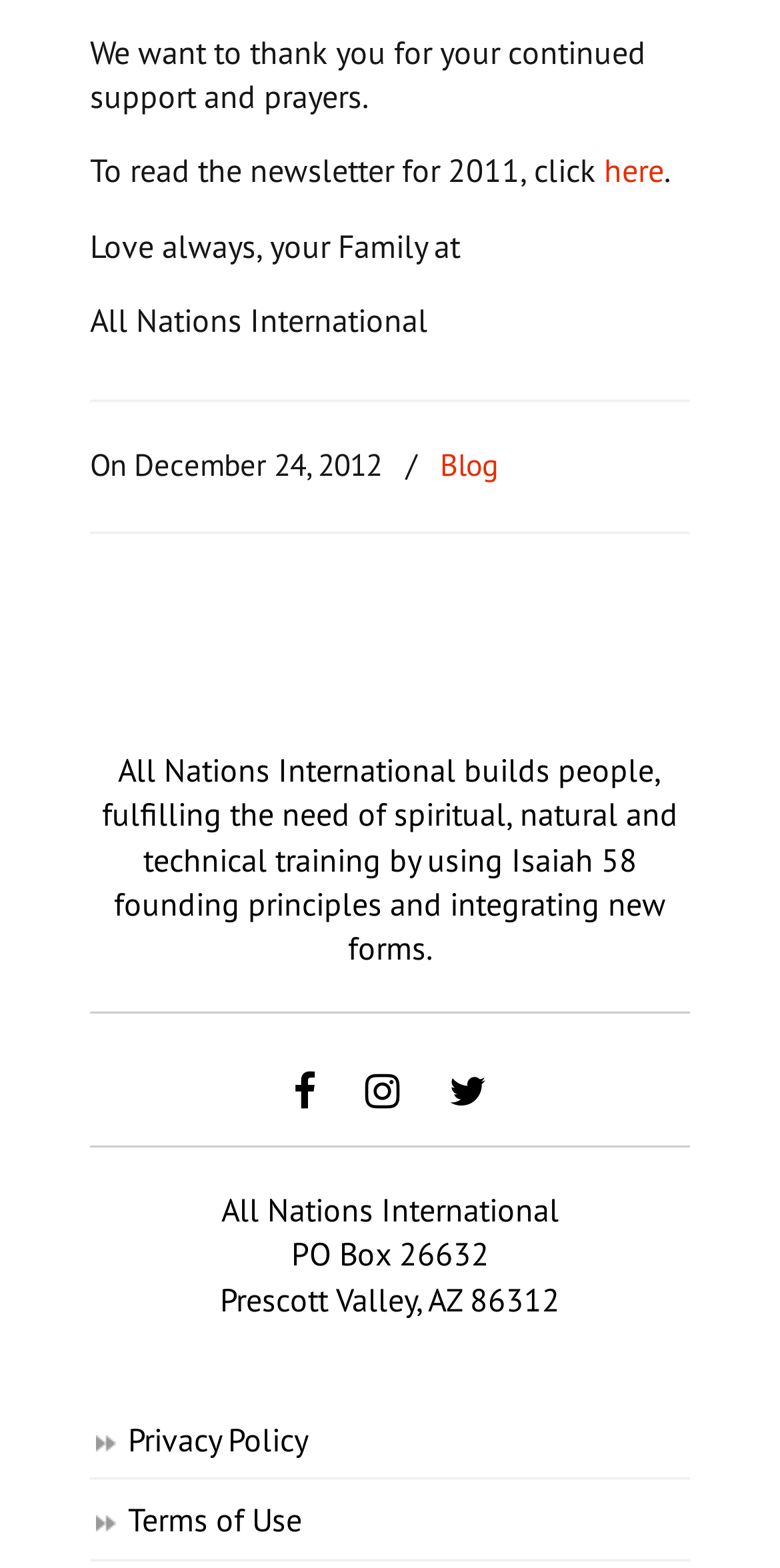What is the purpose of All Nations International?
Give a detailed explanation using the information visible in the image.

The purpose of All Nations International can be found in the middle section of the webpage, where it says 'All Nations International builds people, fulfilling the need of spiritual, natural and technical training by using Isaiah 58 founding principles and integrating new forms.' This sentence explains the organization's purpose and mission.